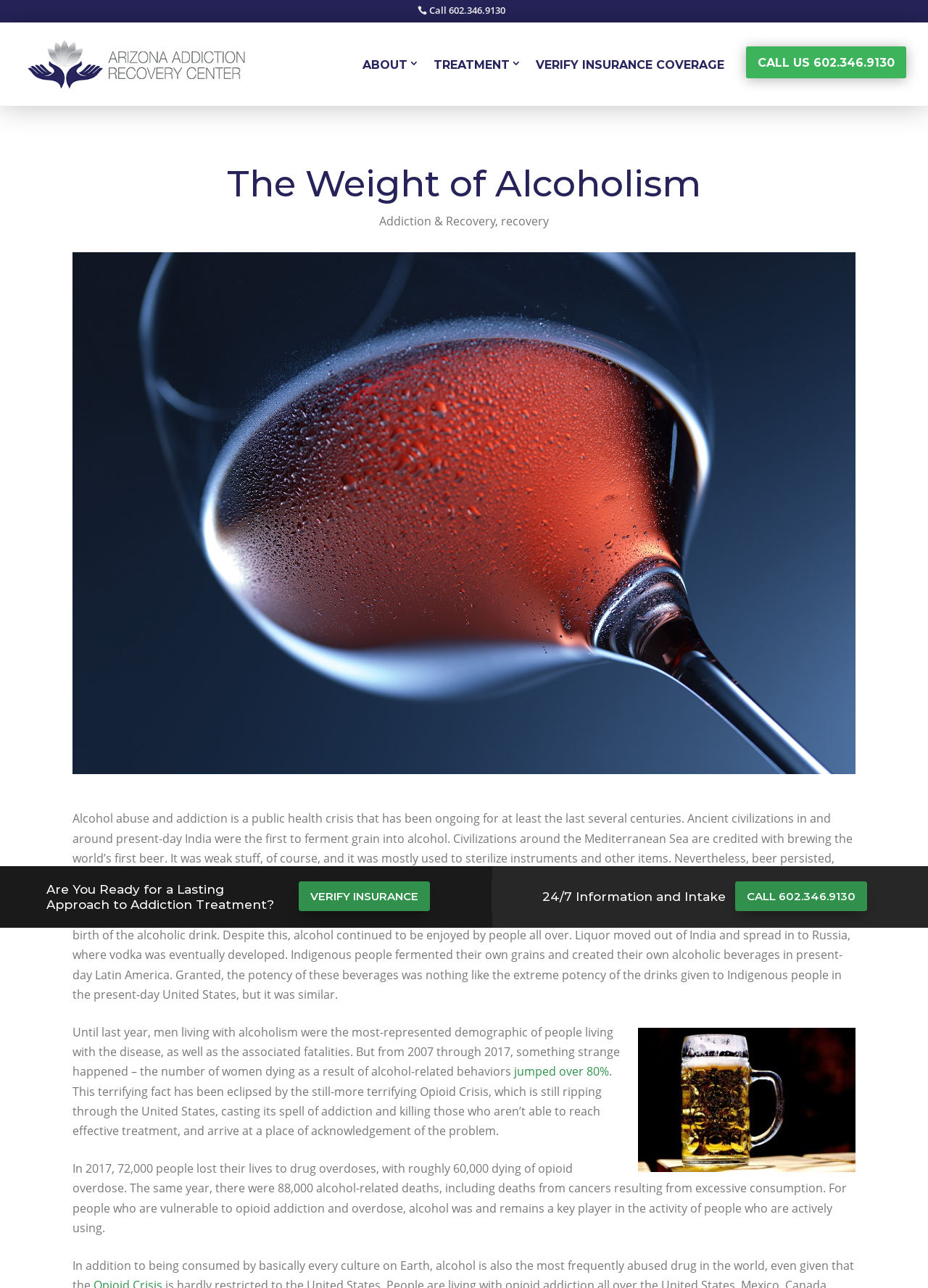Locate the bounding box coordinates of the area that needs to be clicked to fulfill the following instruction: "Verify insurance coverage". The coordinates should be in the format of four float numbers between 0 and 1, namely [left, top, right, bottom].

[0.577, 0.017, 0.78, 0.082]